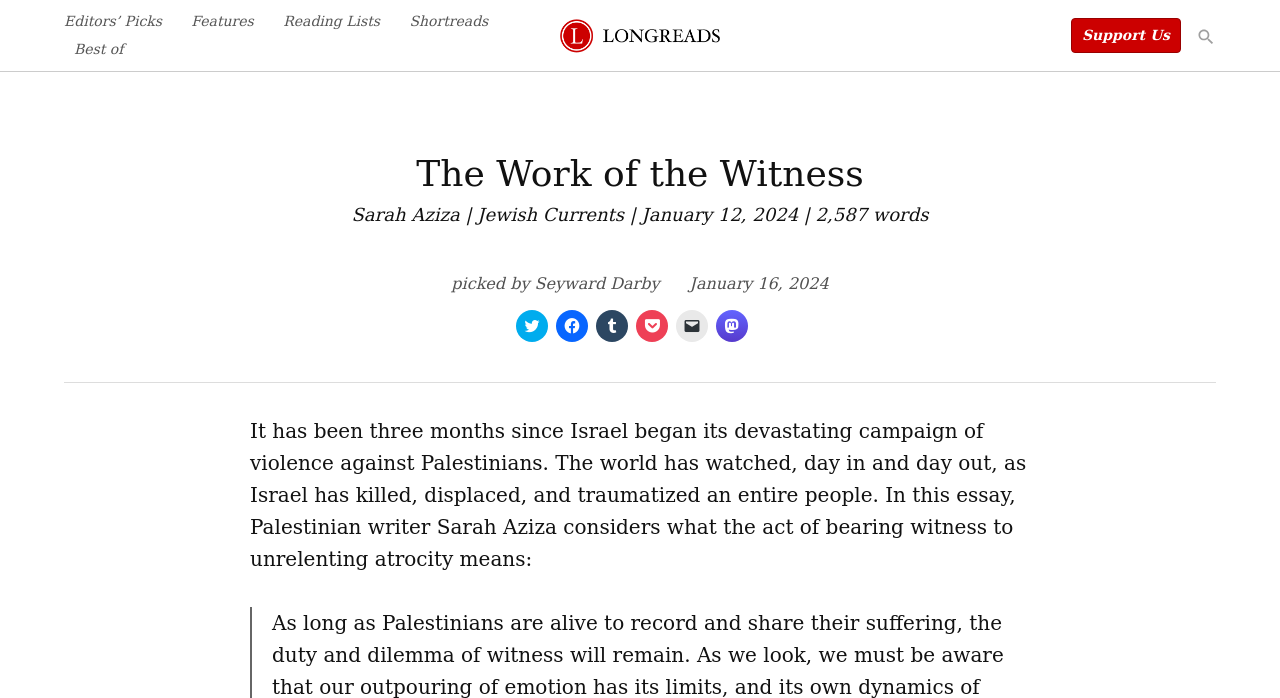Please give a succinct answer using a single word or phrase:
What is the name of the publication?

Jewish Currents